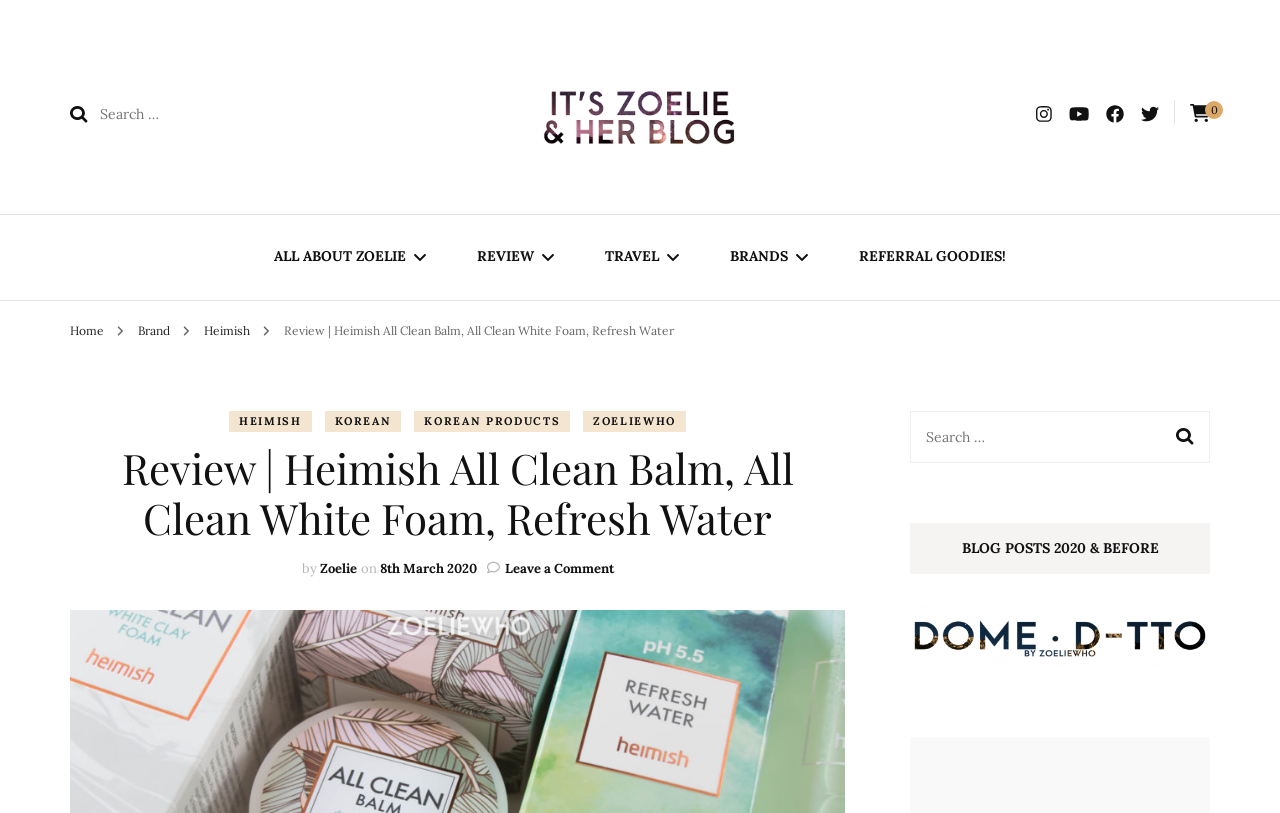What is the category of the post?
Please provide a detailed and comprehensive answer to the question.

I found the answer by examining the breadcrumbs at the top of the webpage, which indicate that the current post is a review.